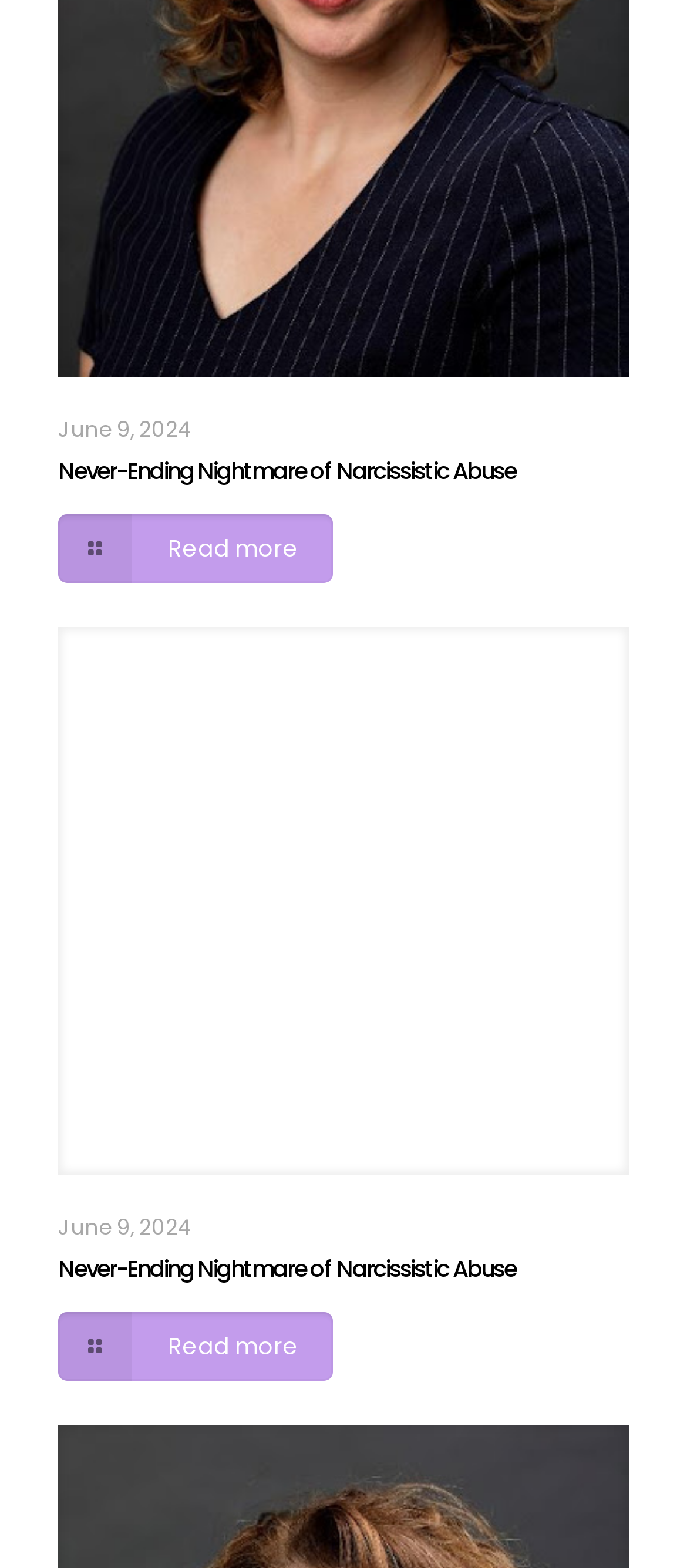Locate the UI element described as follows: "Read more". Return the bounding box coordinates as four float numbers between 0 and 1 in the order [left, top, right, bottom].

[0.085, 0.837, 0.485, 0.88]